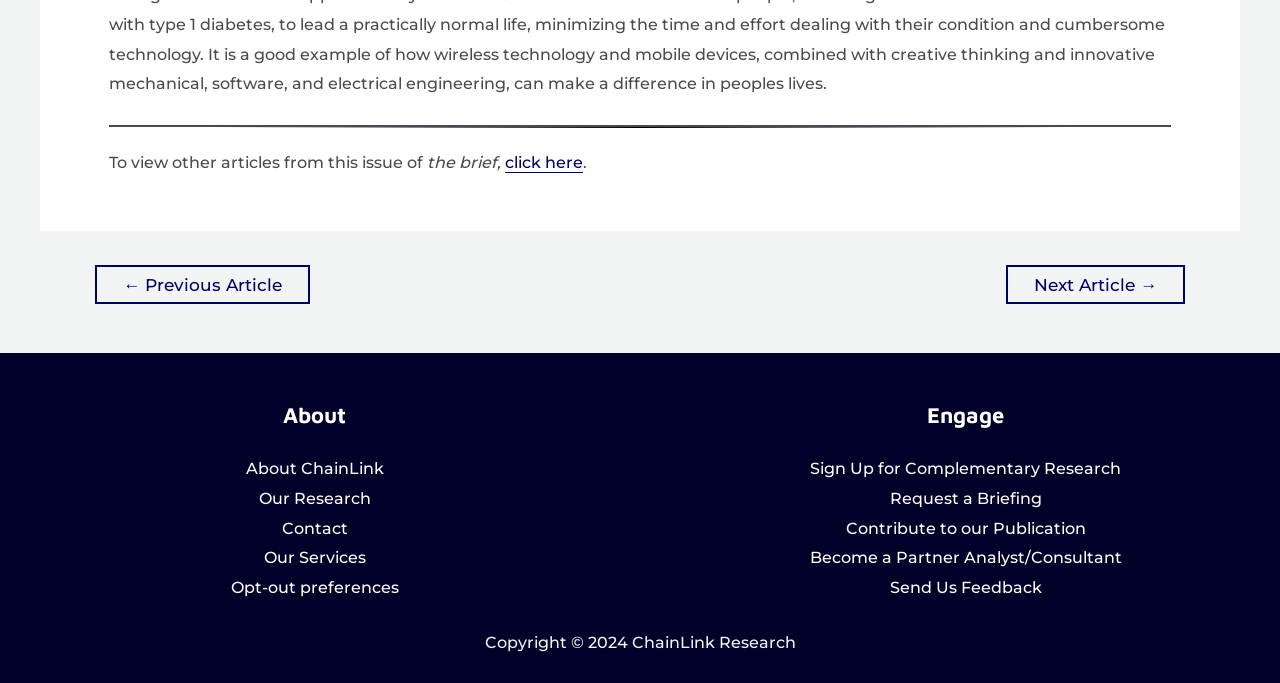What is the theme of the links present in the 'About' section?
Using the visual information, reply with a single word or short phrase.

About ChainLink